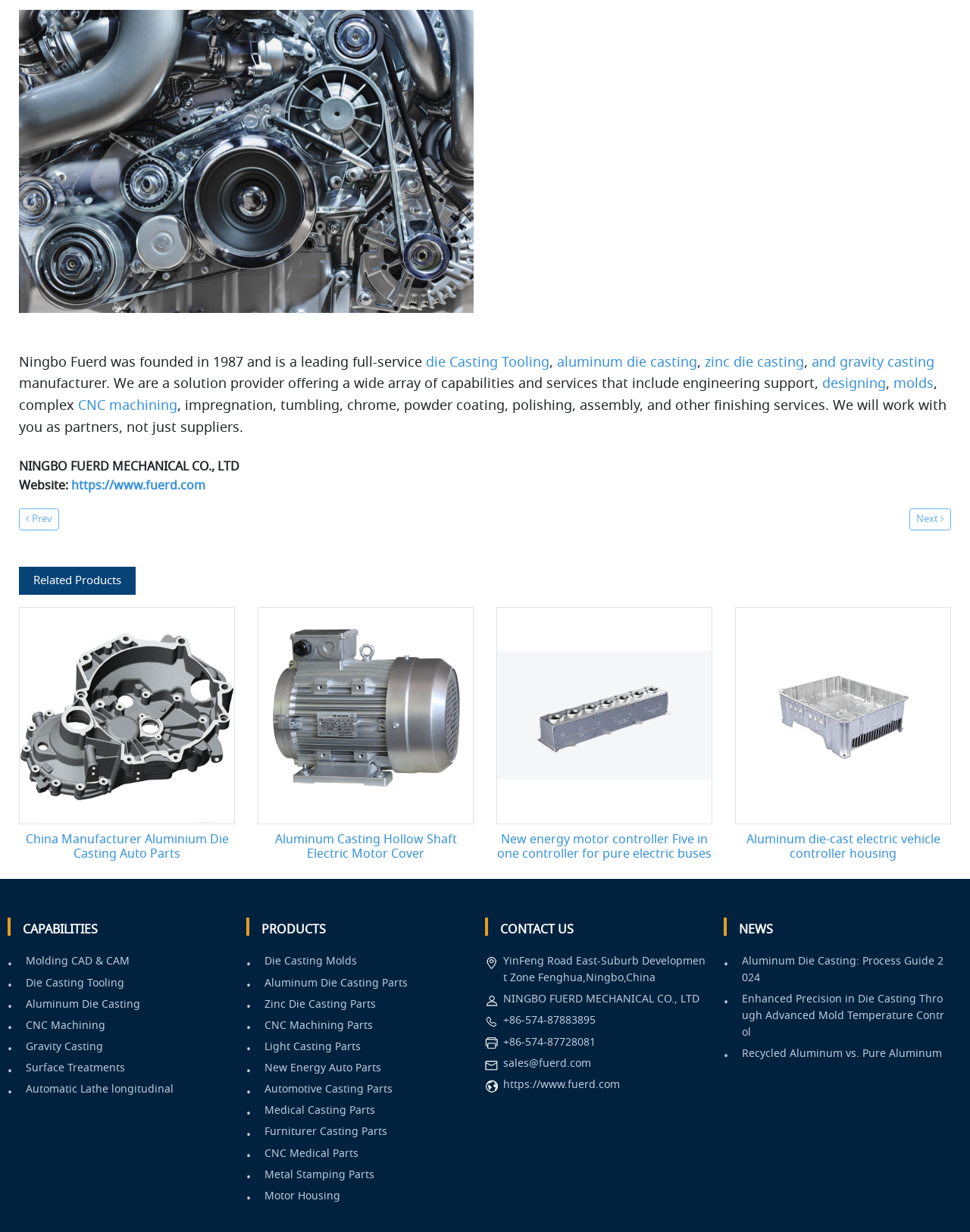Please provide a comprehensive response to the question below by analyzing the image: 
What is the company's website?

The company's website is mentioned in the static text 'Website: https://www.fuerd.com' at the bottom of the webpage.